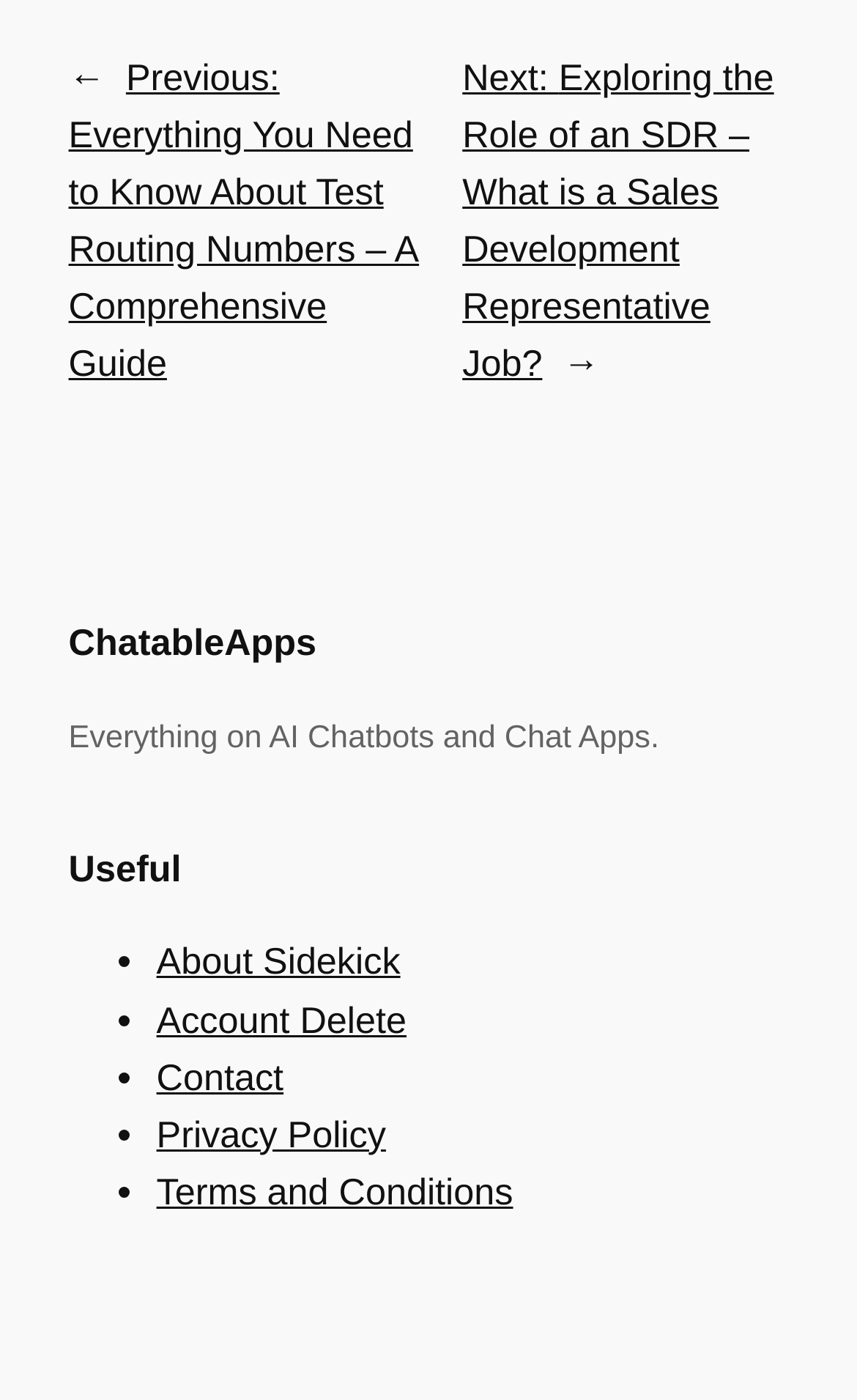Determine the bounding box coordinates of the UI element described below. Use the format (top-left x, top-left y, bottom-right x, bottom-right y) with floating point numbers between 0 and 1: ChatableApps

[0.08, 0.445, 0.369, 0.474]